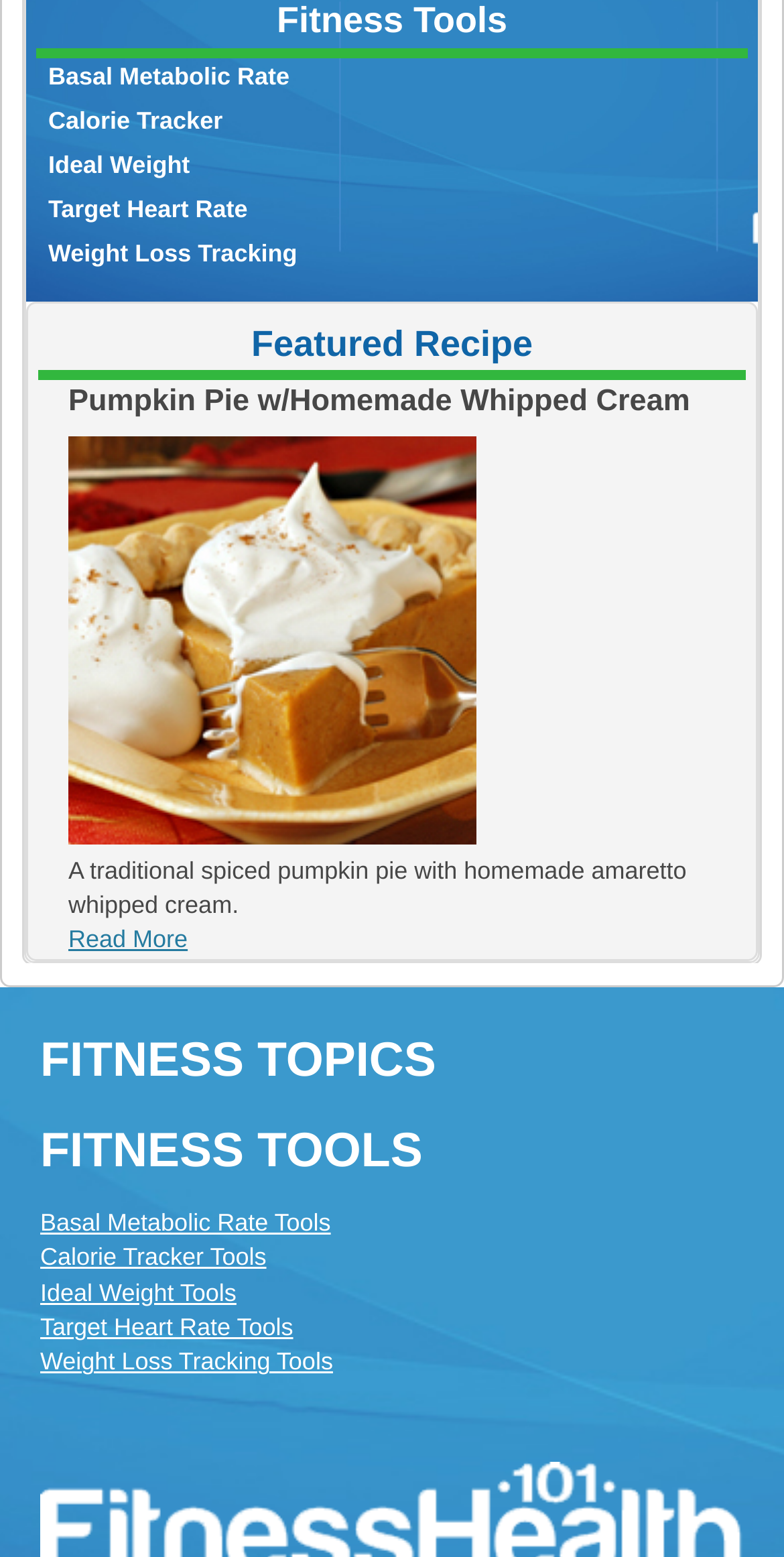From the screenshot, find the bounding box of the UI element matching this description: "Toggle navigation". Supply the bounding box coordinates in the form [left, top, right, bottom], each a float between 0 and 1.

None